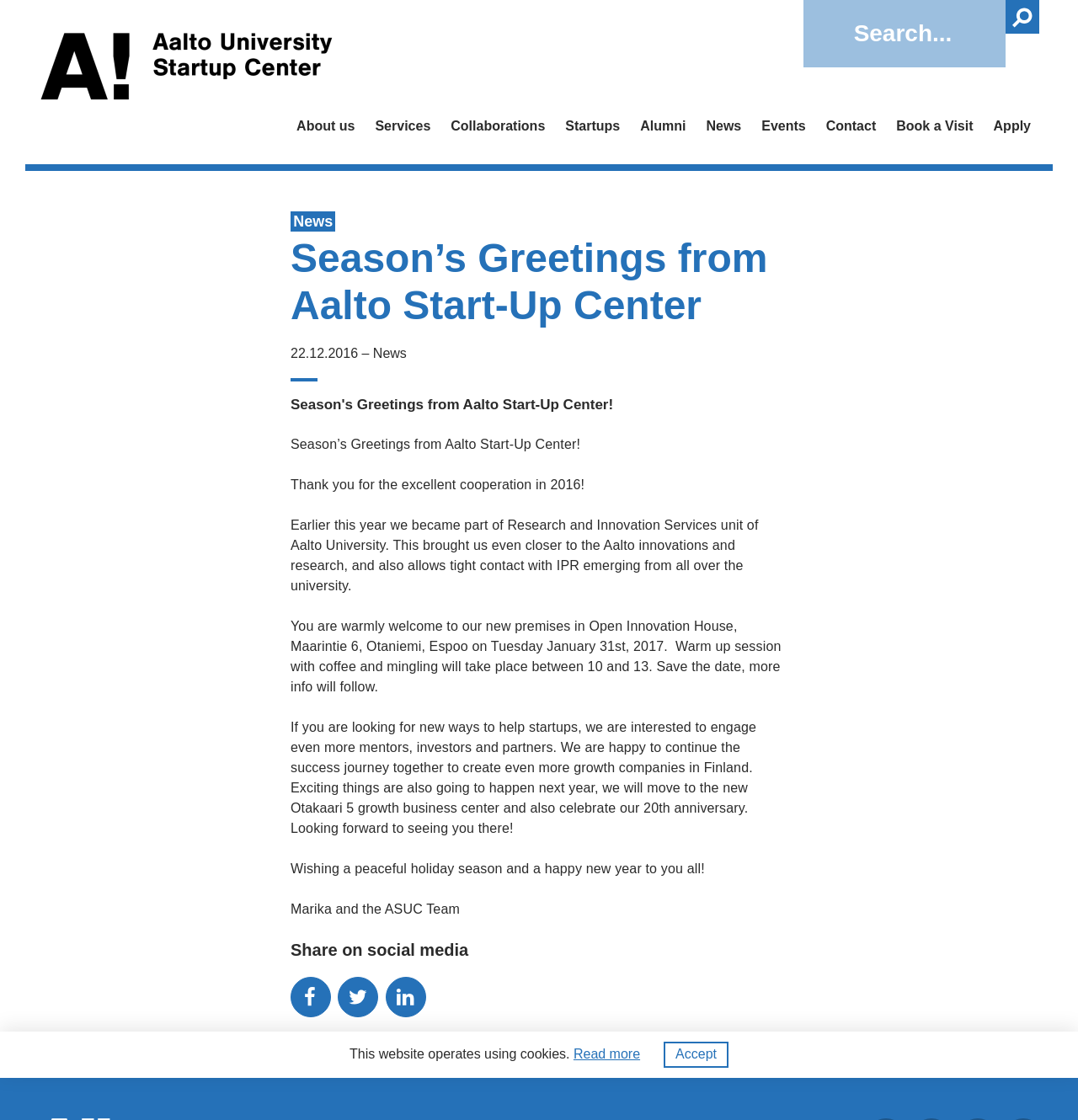What is the location of the new premises?
Refer to the screenshot and respond with a concise word or phrase.

Open Innovation House, Maarintie 6, Otaniemi, Espoo